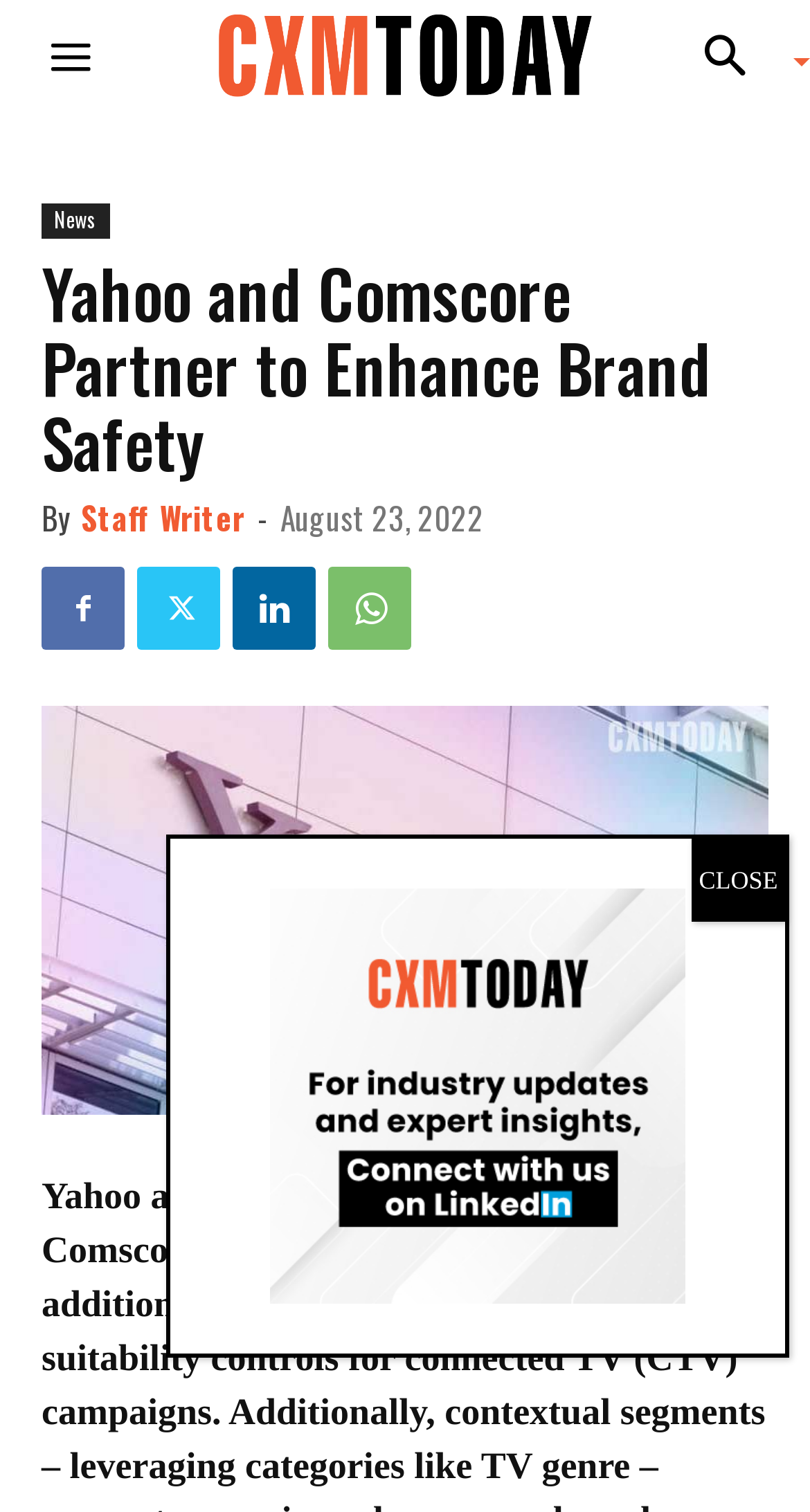Identify the bounding box coordinates for the element that needs to be clicked to fulfill this instruction: "Search for something". Provide the coordinates in the format of four float numbers between 0 and 1: [left, top, right, bottom].

[0.827, 0.0, 1.0, 0.074]